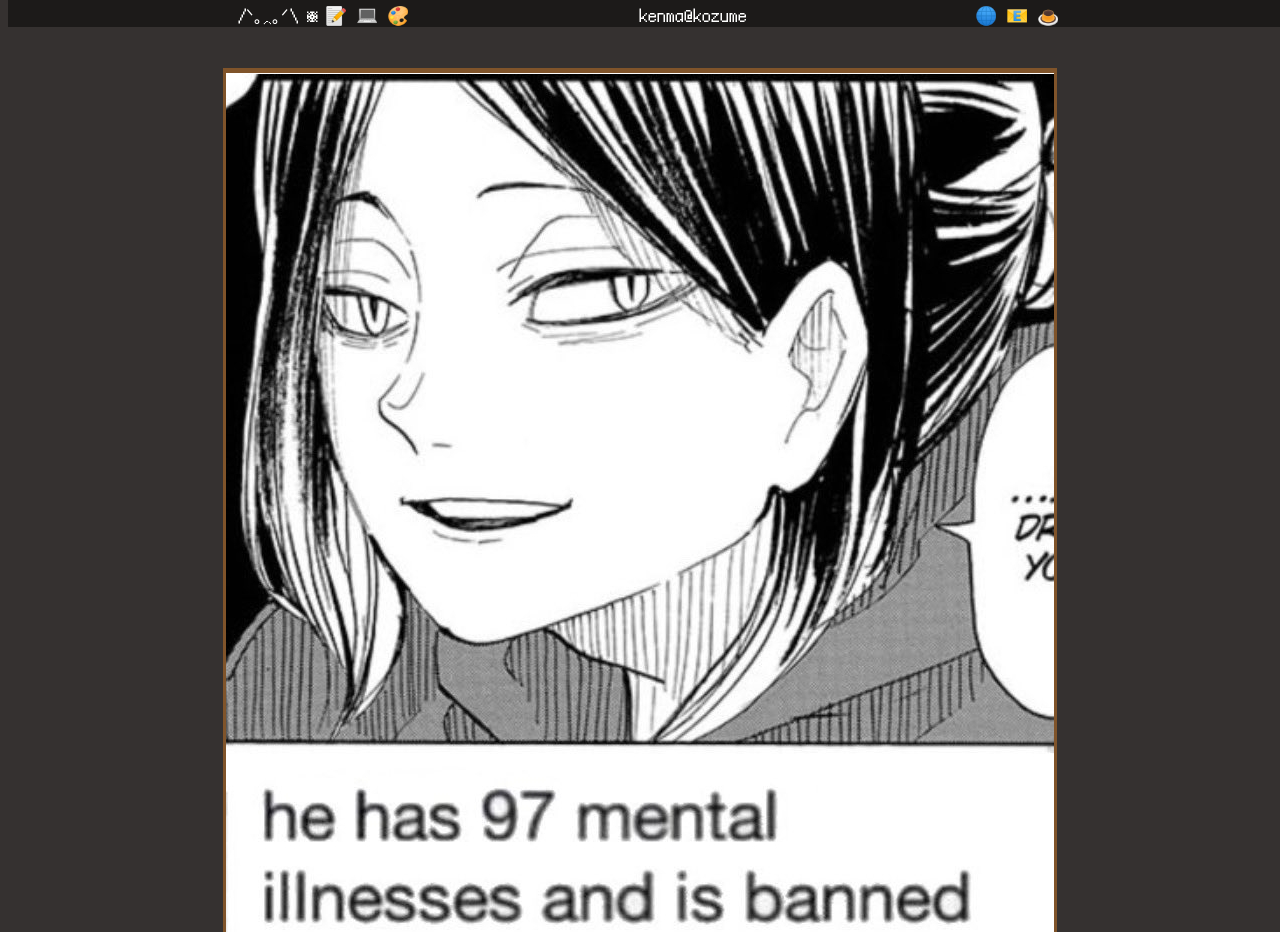Please respond in a single word or phrase: 
What is the username displayed on the webpage?

kenma@kozume